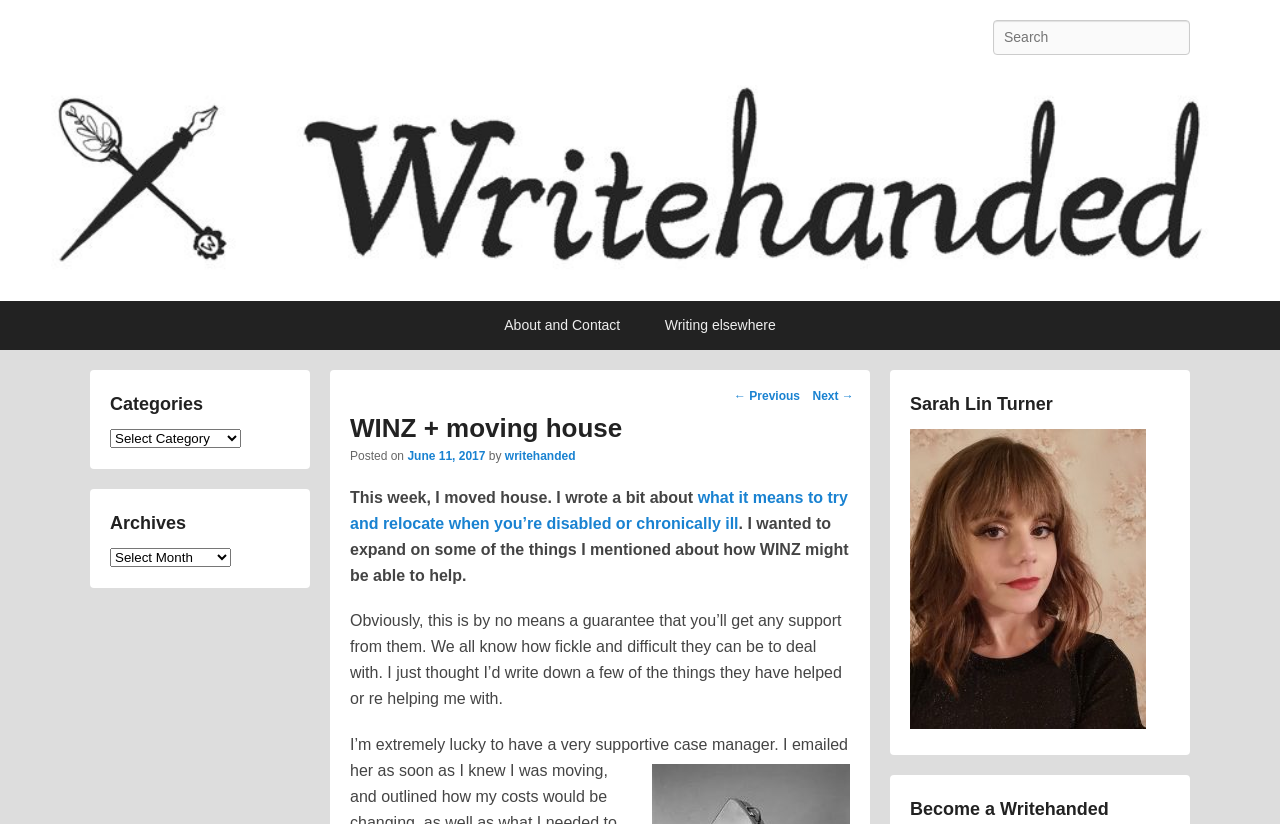Please locate the bounding box coordinates of the region I need to click to follow this instruction: "Visit the Writehanded page".

[0.0, 0.091, 1.0, 0.366]